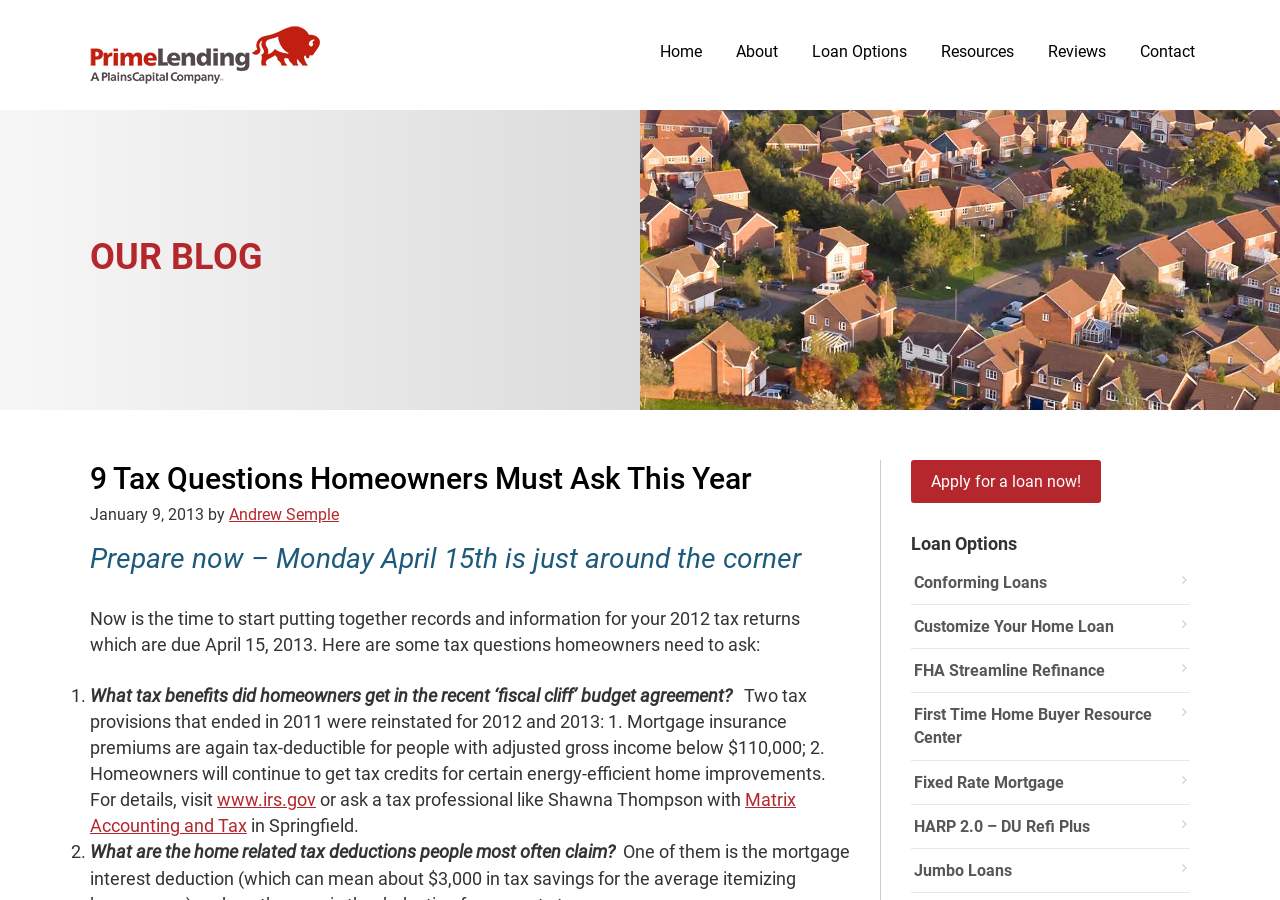What is the purpose of the 'Primary Sidebar' section?
From the screenshot, provide a brief answer in one word or phrase.

To provide loan options